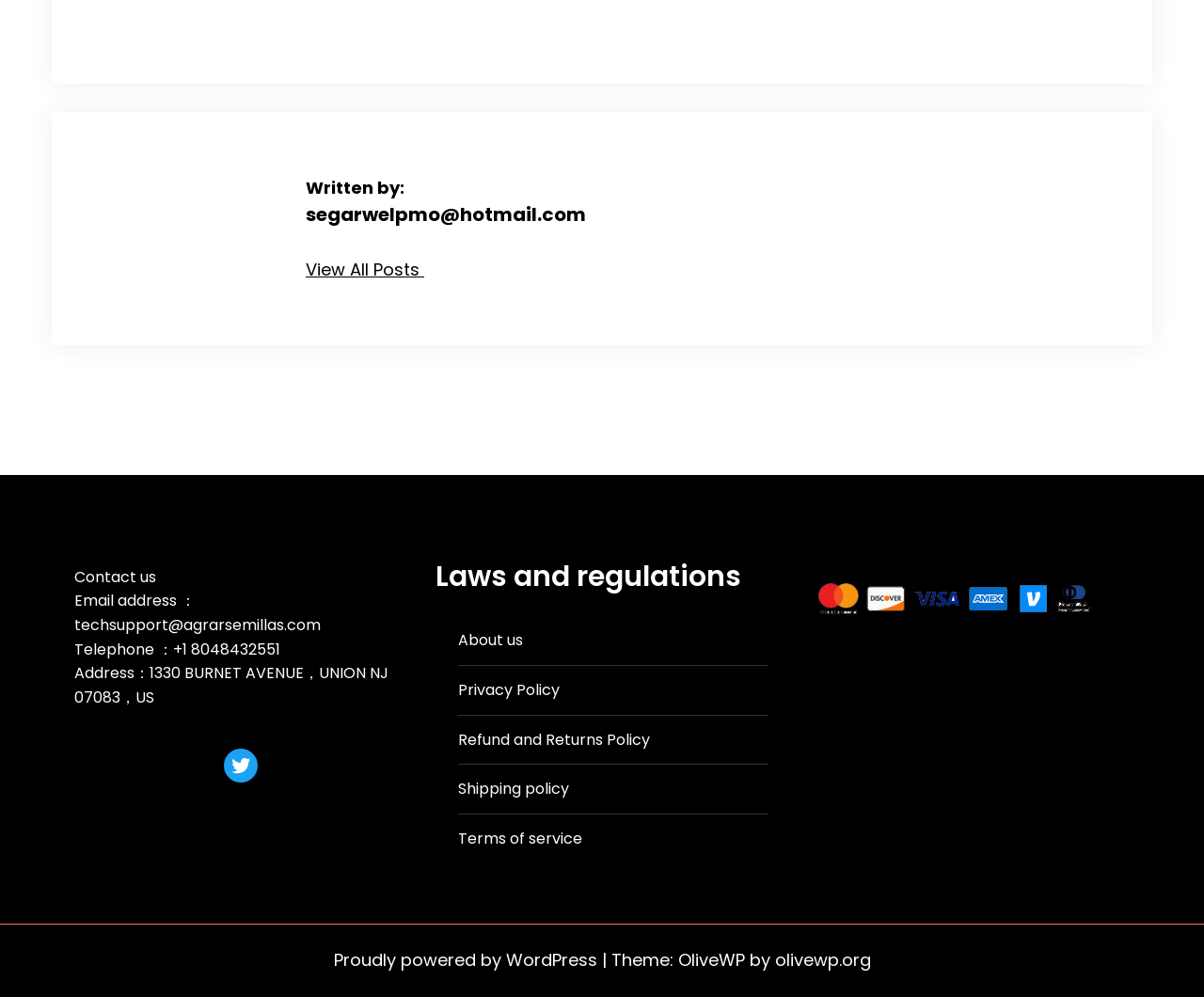Extract the bounding box coordinates for the UI element described by the text: "Shipping policy". The coordinates should be in the form of [left, top, right, bottom] with values between 0 and 1.

[0.381, 0.78, 0.473, 0.802]